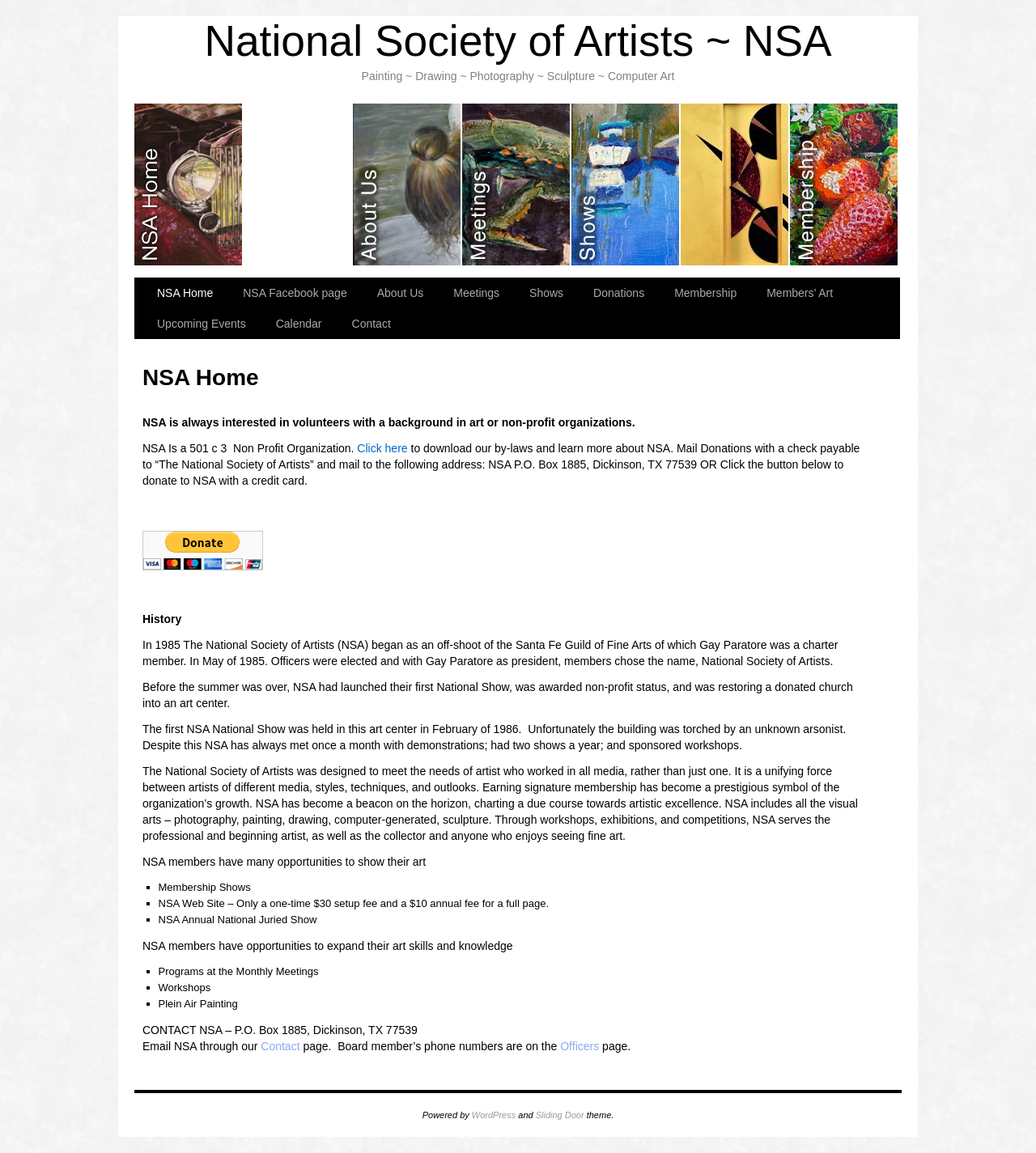Provide the bounding box coordinates for the specified HTML element described in this description: "Meetings". The coordinates should be four float numbers ranging from 0 to 1, in the format [left, top, right, bottom].

[0.425, 0.241, 0.498, 0.267]